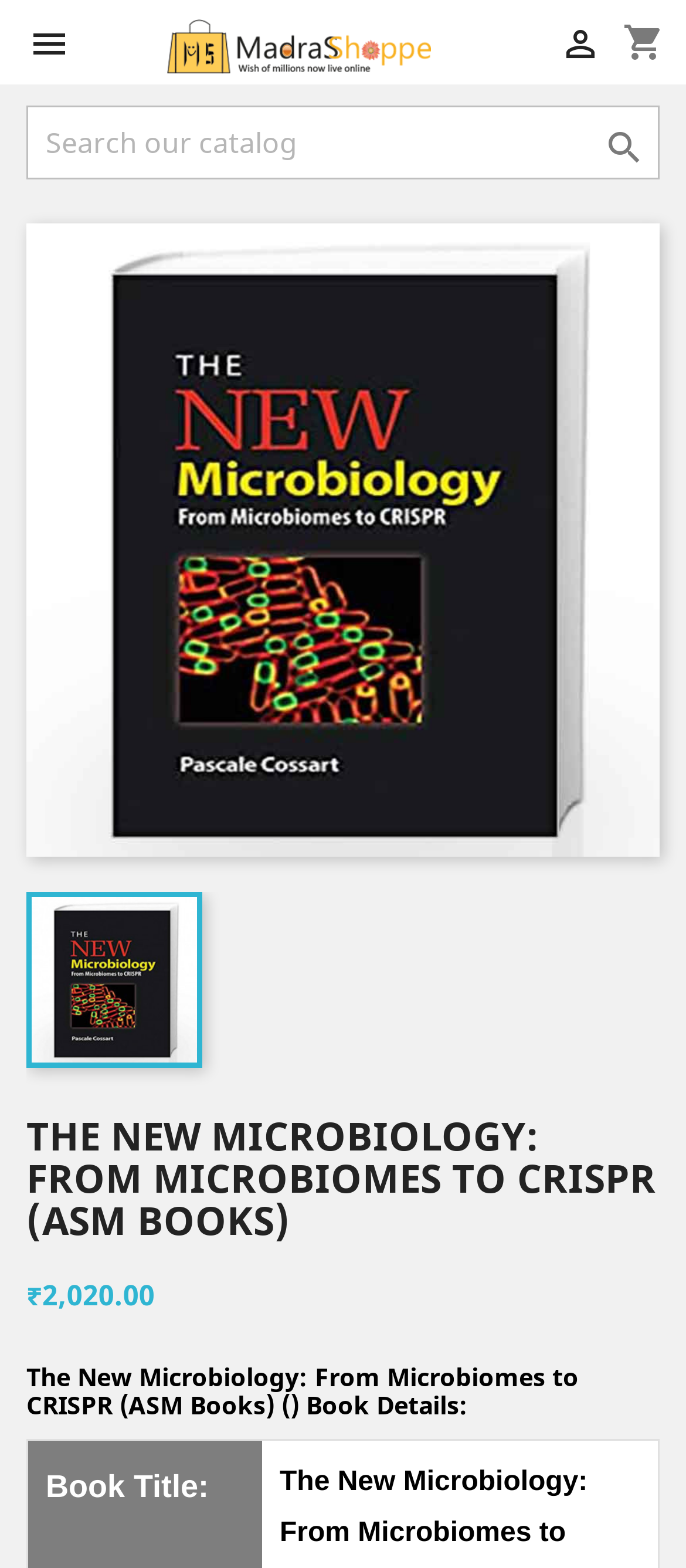Extract the main heading text from the webpage.

THE NEW MICROBIOLOGY: FROM MICROBIOMES TO CRISPR (ASM BOOKS)